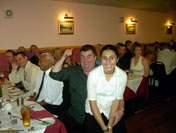Offer a detailed narrative of the scene depicted in the image.

The image captures a lively moment at the Air na Creagan Mountaineering Club’s Dinner Dance in 2004. In the foreground, a man with a playful expression is seen engaging with a woman who appears to be enjoying the festivities. She is seated with him, highlighting a convivial atmosphere. Behind them, a gathering of attendees can be seen seated at elegantly set tables, dressed in formal attire, including several individuals wearing white shirts, suggesting a celebration that involves dining and socializing. The background features soft lighting and decorations typical of a banquet, adding to the festive mood. This snapshot encapsulates the camaraderie and spirit that defined the event, reflecting the joyous interactions among club members and guests.